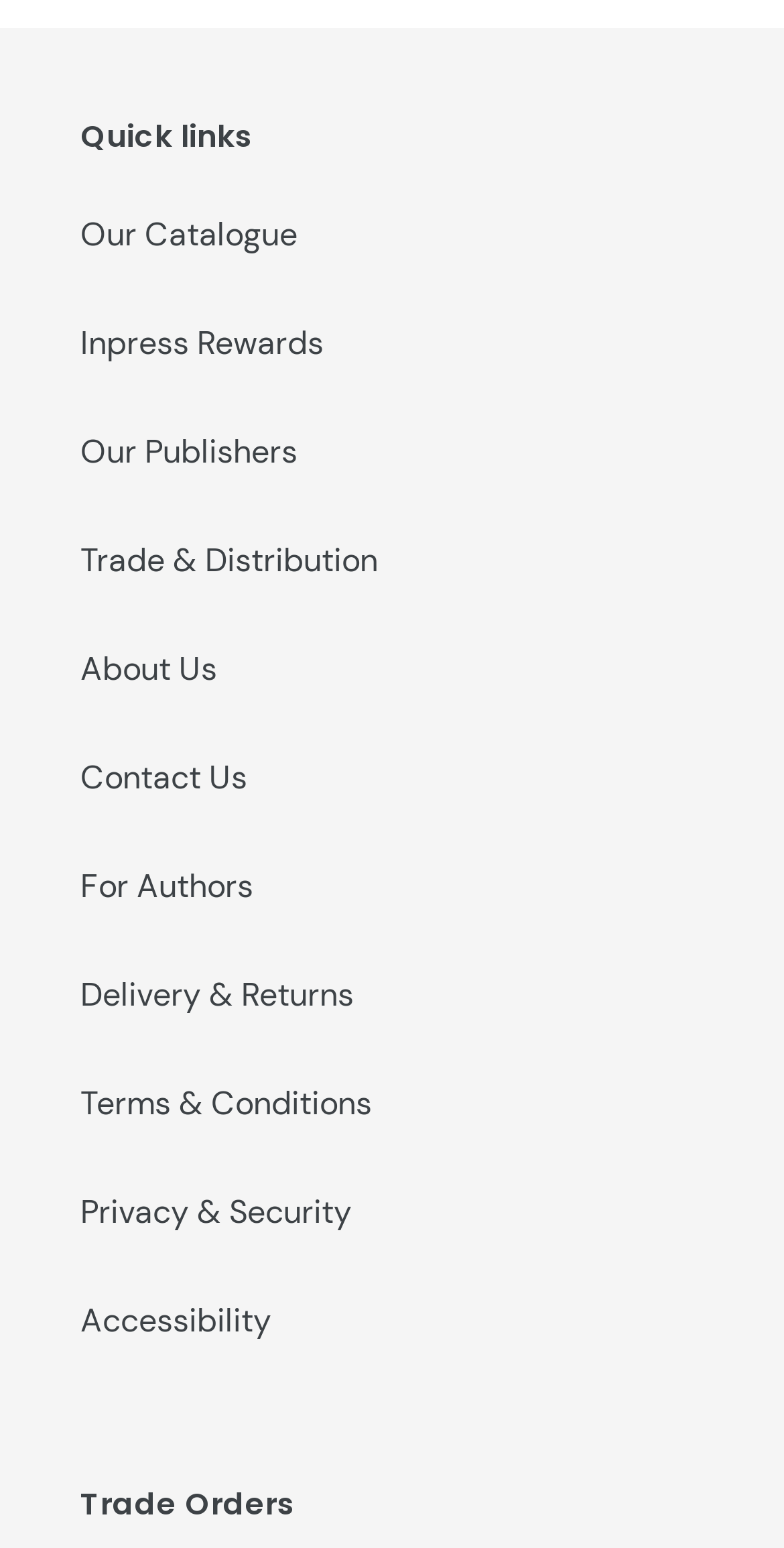Locate the bounding box coordinates of the element that needs to be clicked to carry out the instruction: "Contact us". The coordinates should be given as four float numbers ranging from 0 to 1, i.e., [left, top, right, bottom].

[0.103, 0.488, 0.315, 0.516]